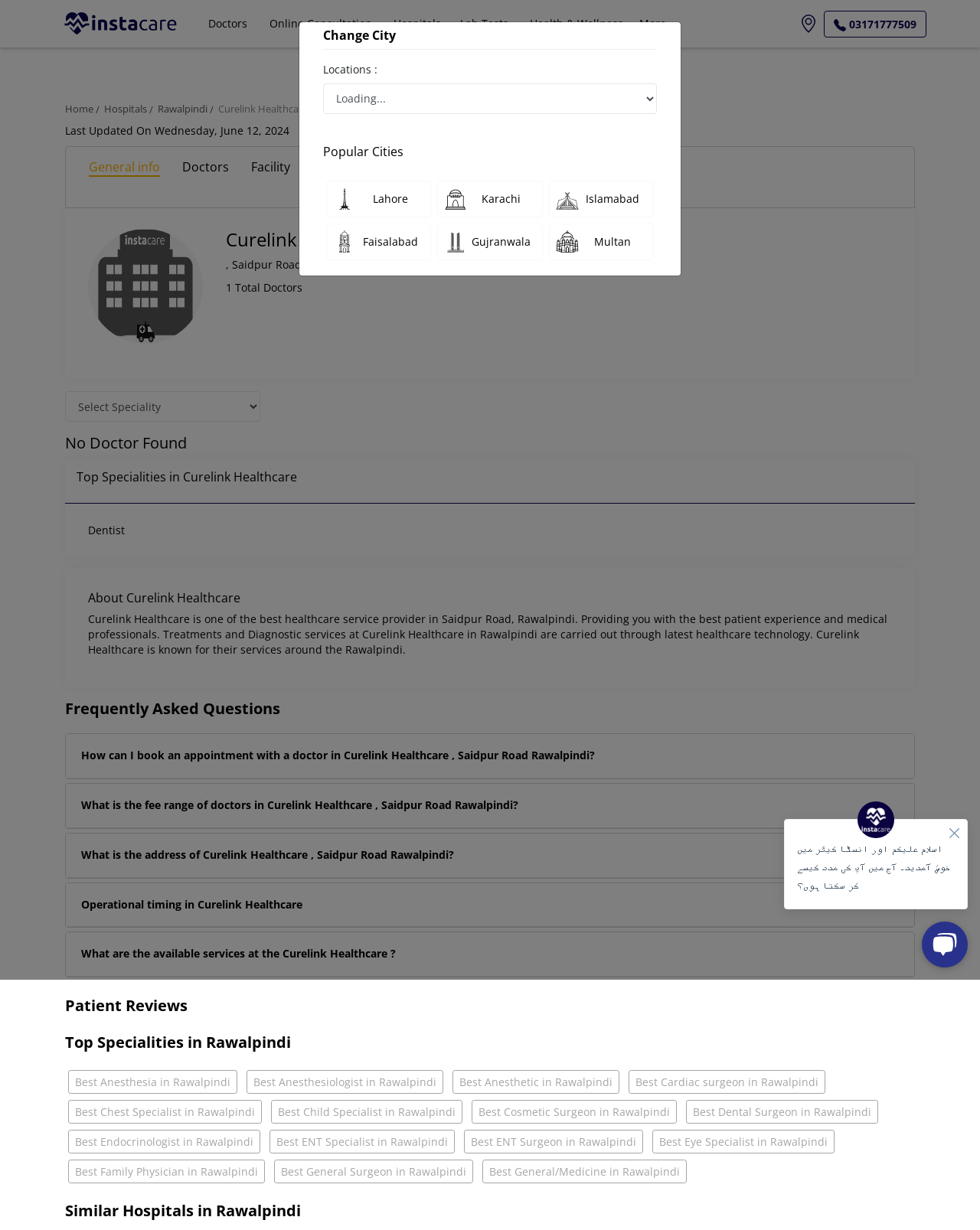Pinpoint the bounding box coordinates of the clickable area needed to execute the instruction: "View hospital contact number". The coordinates should be specified as four float numbers between 0 and 1, i.e., [left, top, right, bottom].

[0.841, 0.008, 0.945, 0.03]